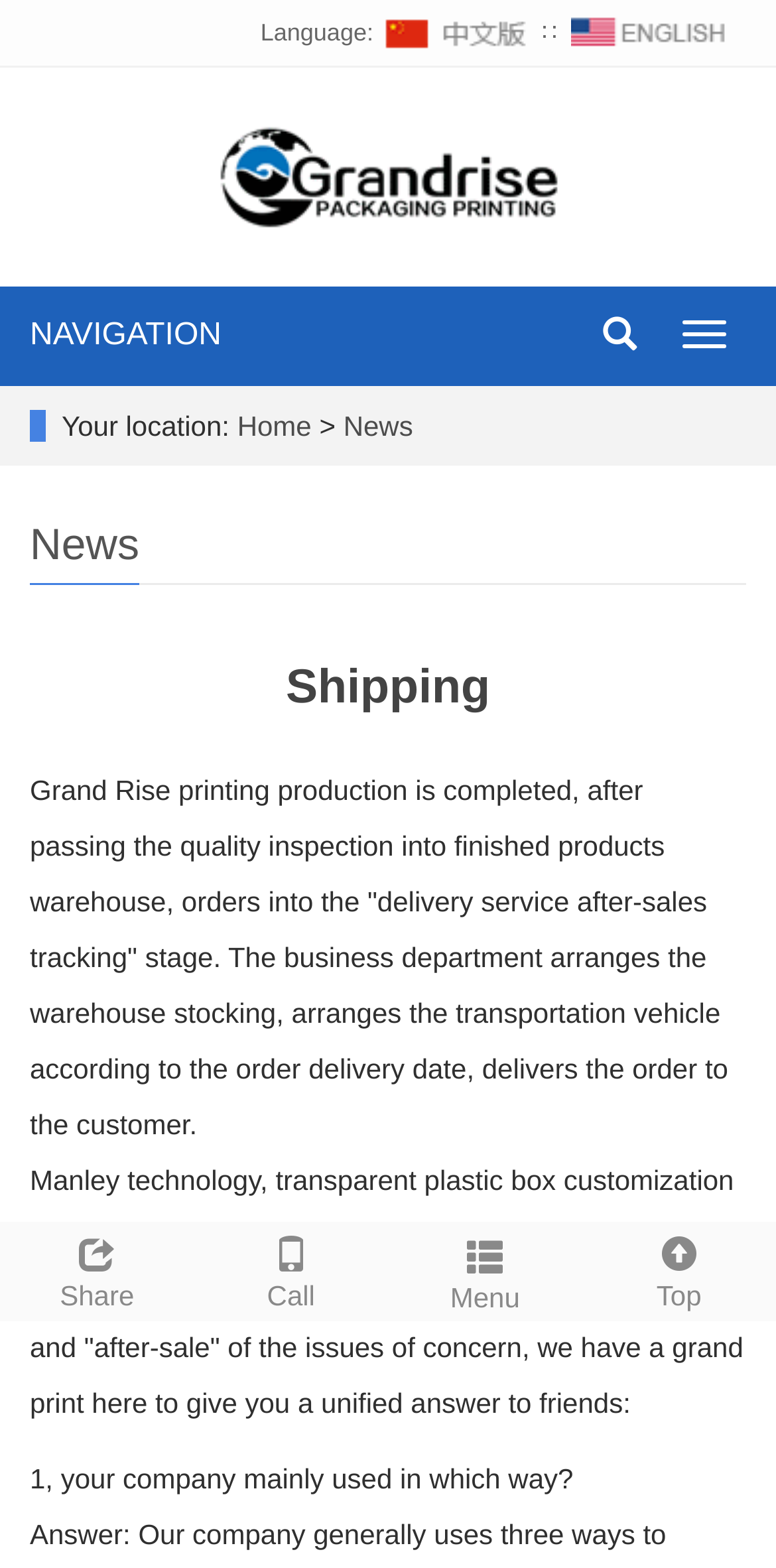What is the language of the webpage?
Make sure to answer the question with a detailed and comprehensive explanation.

The webpage provides language options, including English and Chinese, which suggests that the webpage can be viewed in either of these two languages.